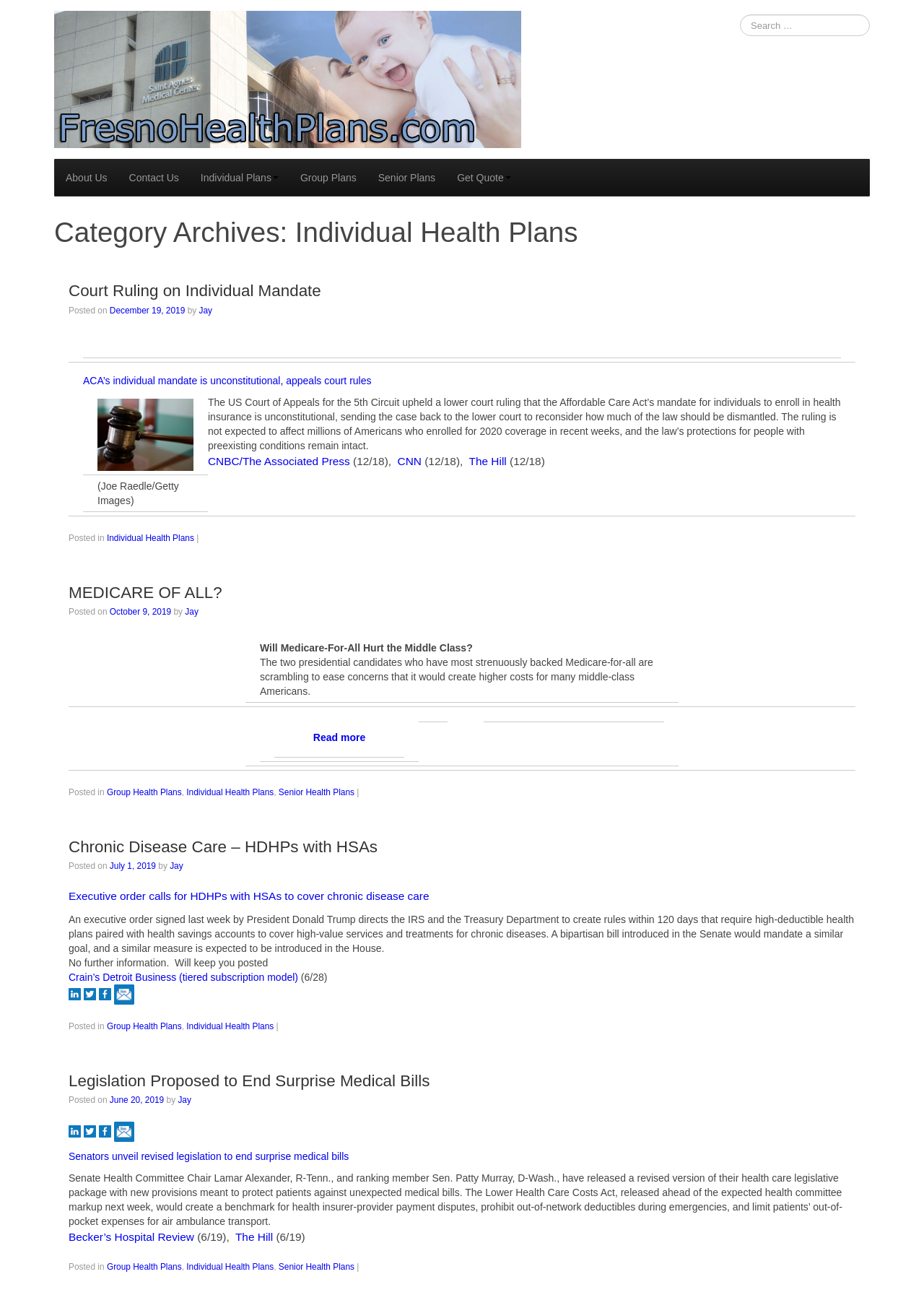Locate the heading on the webpage and return its text.

Category Archives: Individual Health Plans